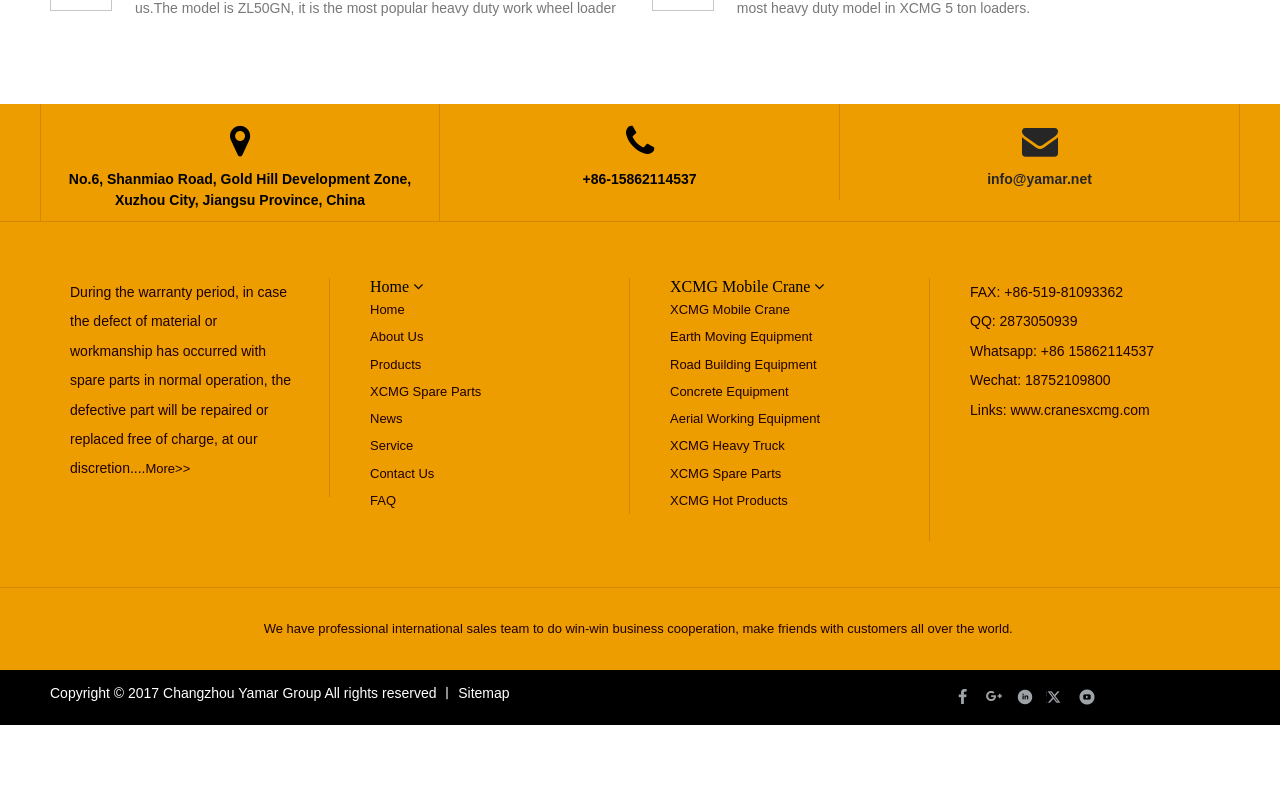Provide a brief response to the question below using one word or phrase:
What is the model of the wheel loader mentioned?

ZL50GN